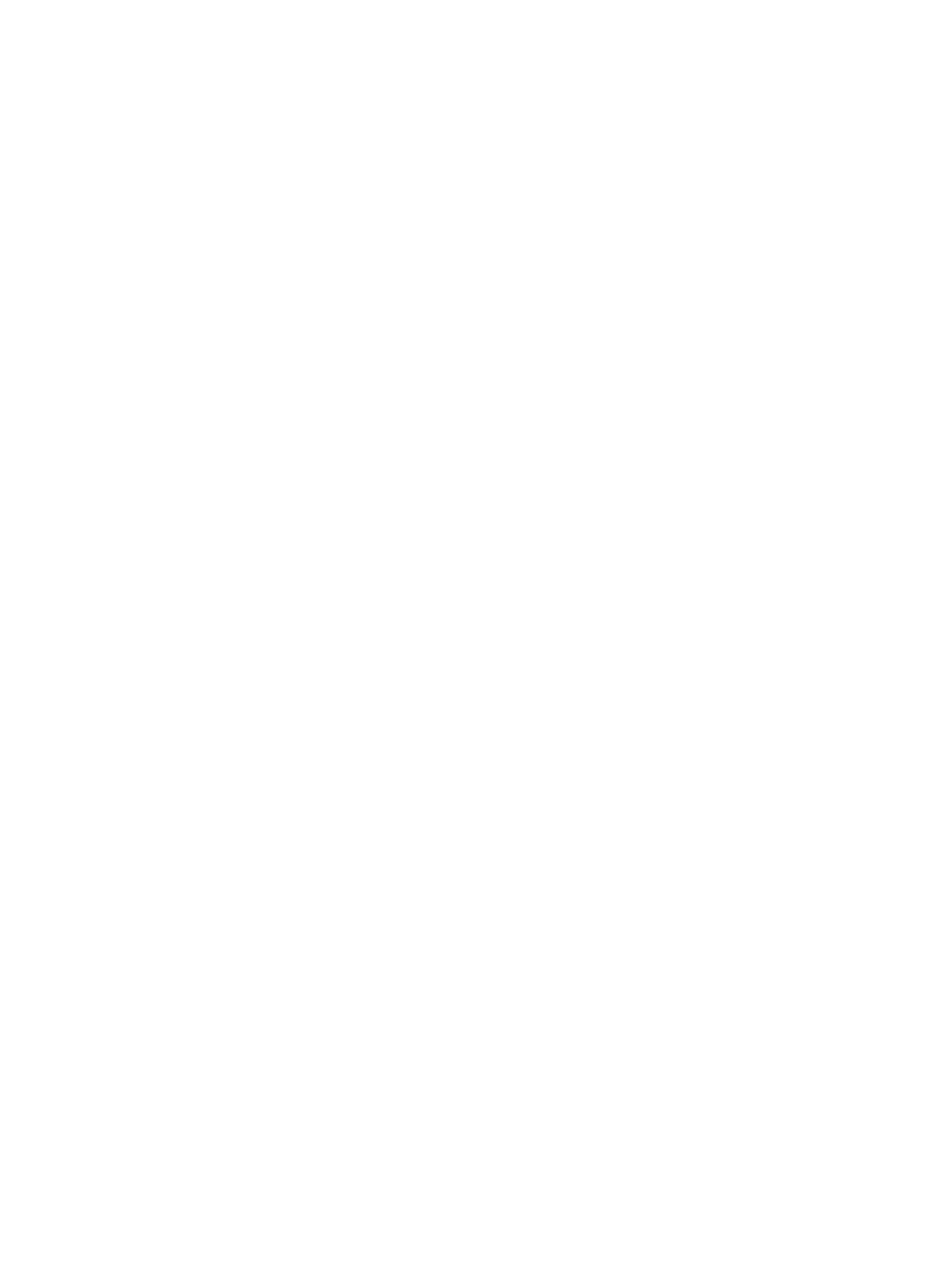Please identify the bounding box coordinates of the clickable element to fulfill the following instruction: "view image 1.png". The coordinates should be four float numbers between 0 and 1, i.e., [left, top, right, bottom].

[0.318, 0.213, 0.695, 0.262]